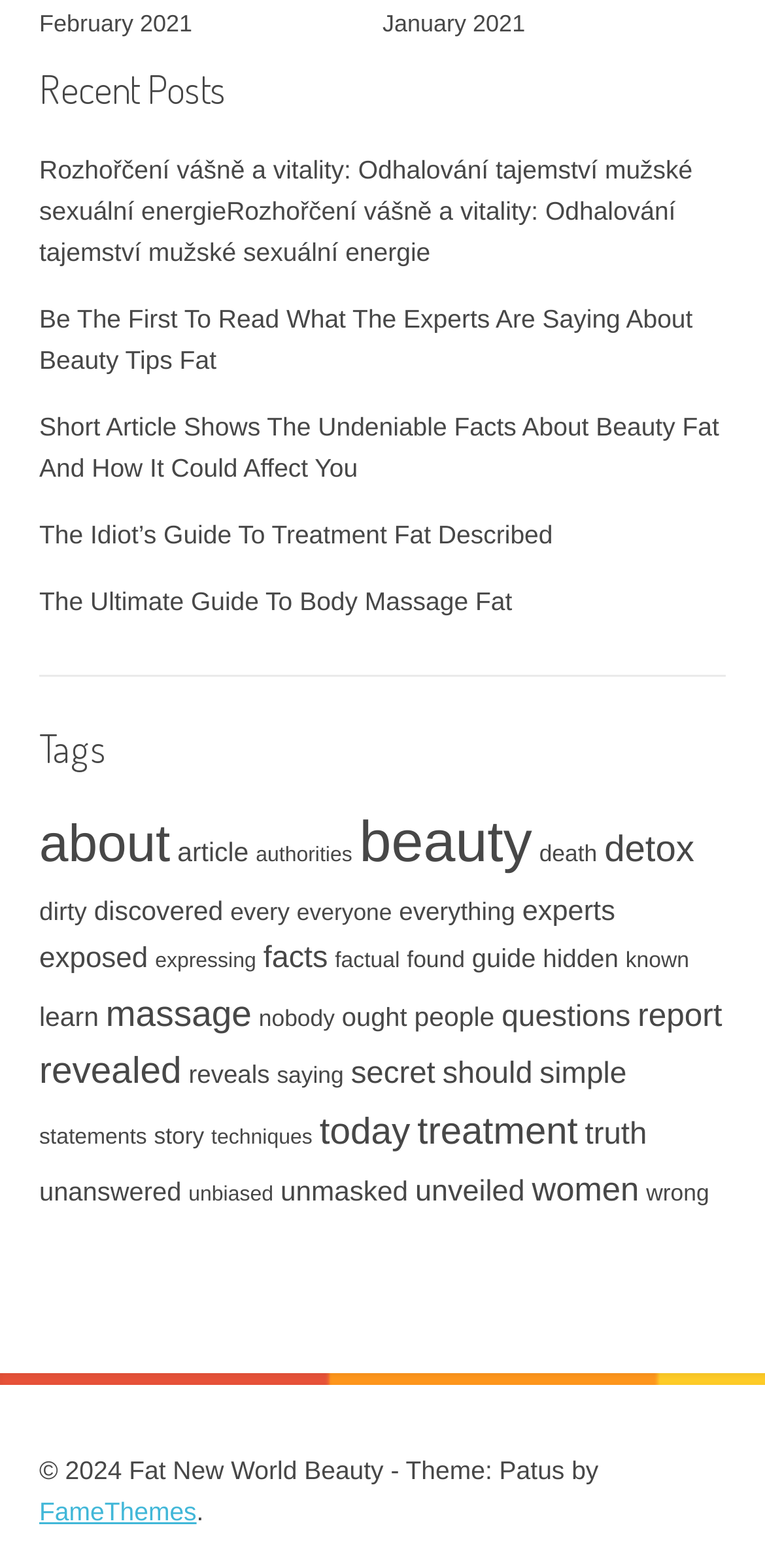Bounding box coordinates are to be given in the format (top-left x, top-left y, bottom-right x, bottom-right y). All values must be floating point numbers between 0 and 1. Provide the bounding box coordinate for the UI element described as: guide

[0.617, 0.602, 0.7, 0.621]